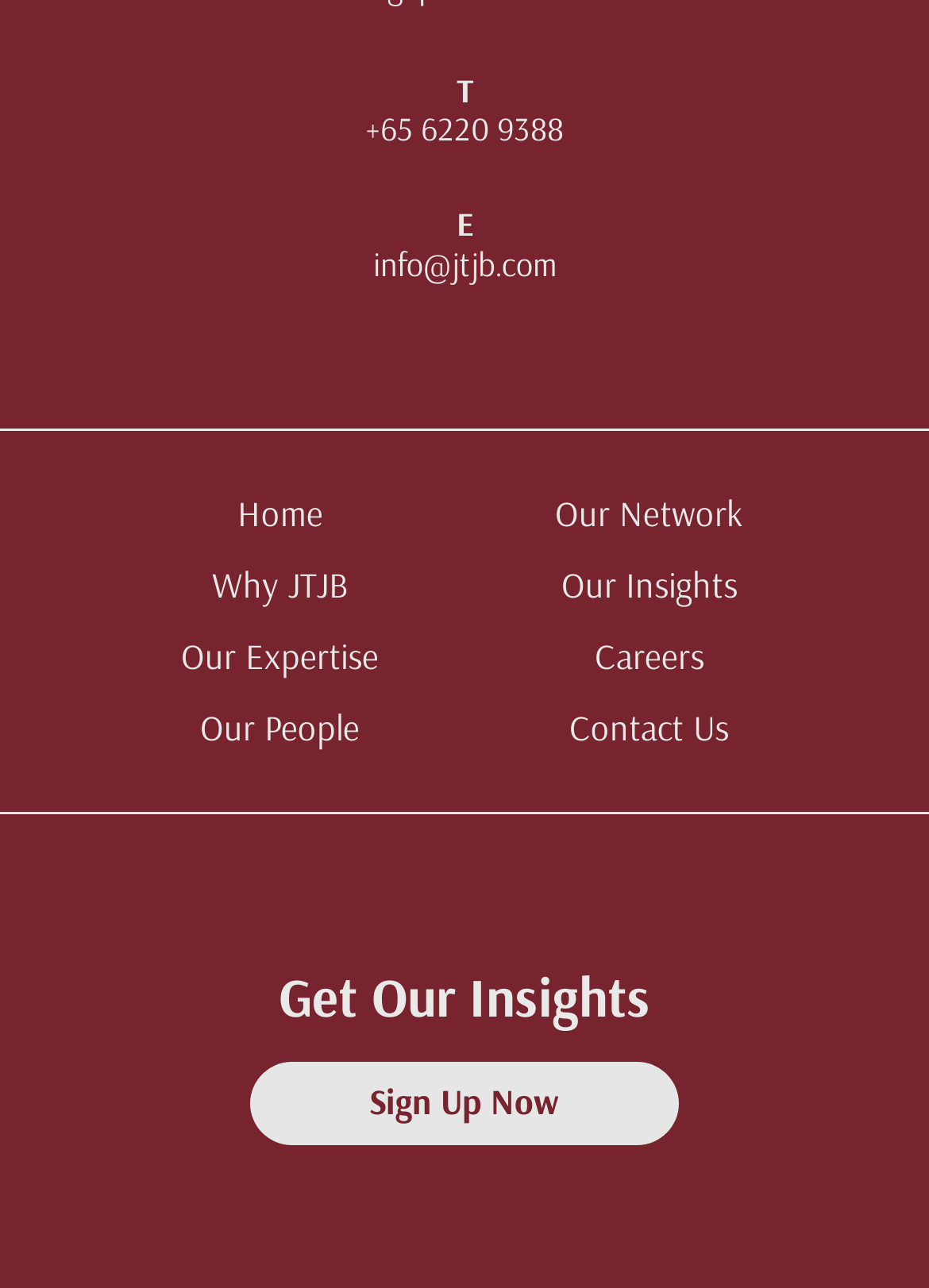Please locate the bounding box coordinates of the element that should be clicked to complete the given instruction: "Send an email".

[0.401, 0.186, 0.599, 0.225]